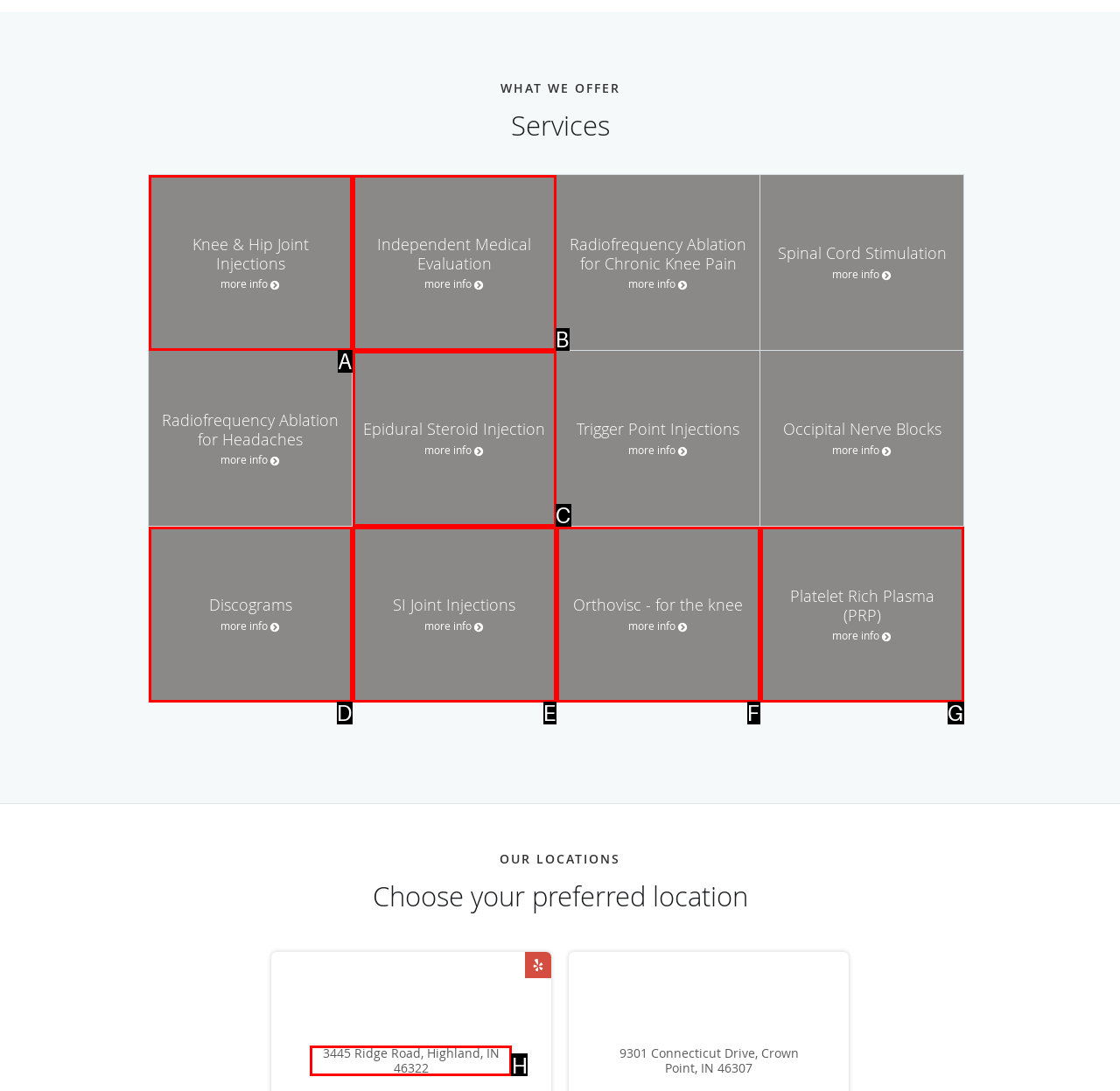Determine which option should be clicked to carry out this task: Explore services at 3445 Ridge Road, Highland, IN 46322
State the letter of the correct choice from the provided options.

H